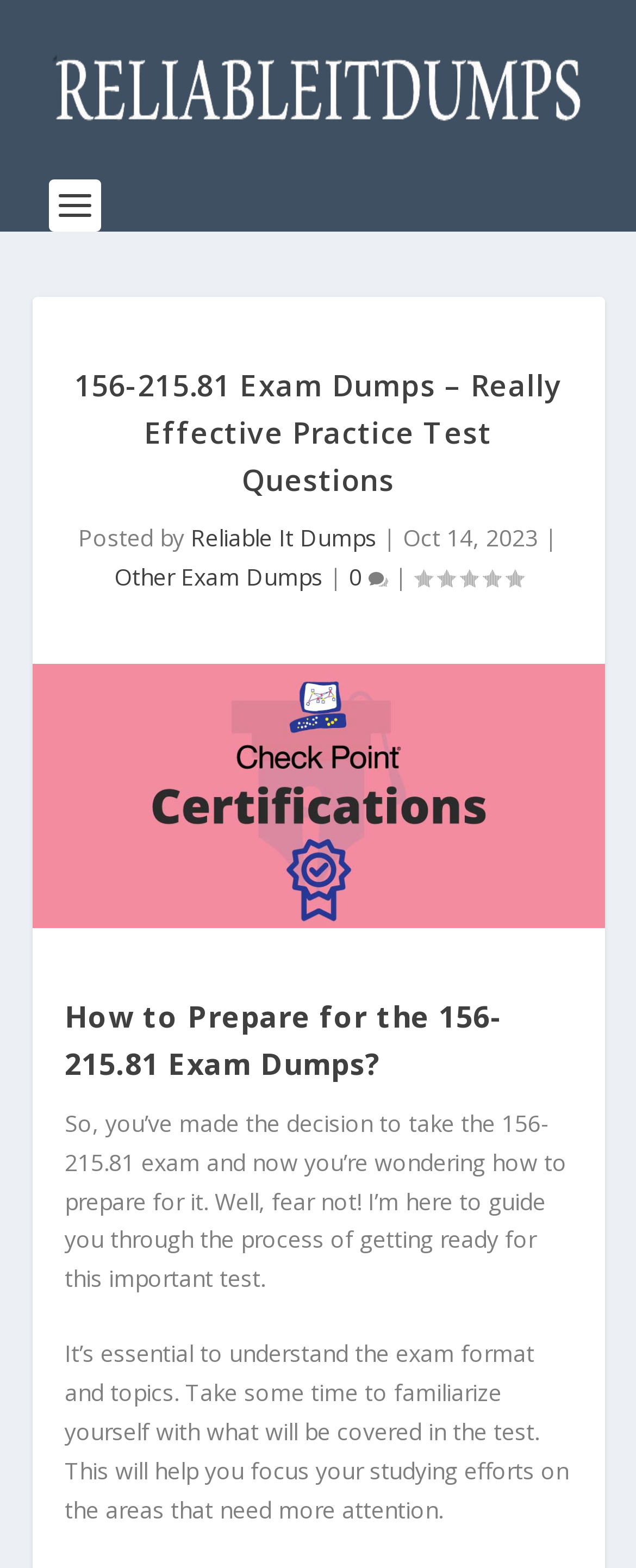Provide an in-depth caption for the elements present on the webpage.

The webpage is about preparing for the 156-215.81 exam, with a focus on providing guidance and resources for the exam. At the top of the page, there is a logo or image of "RELIABLEITDUMPS" on the left side, accompanied by a link to the same website. Below this, there is a heading that reads "156-215.81 Exam Dumps – Really Effective Practice Test Questions". 

On the right side of the page, there is a section that displays the author's information, including a link to "Reliable It Dumps" and the date "Oct 14, 2023". There are also links to "Other Exam Dumps" and a comment count icon, along with a rating indicator. 

Further down the page, there is a large image that takes up most of the width, with a heading that reads "How to Prepare for the 156-215.81 Exam Dumps?" below it. The main content of the page is divided into two paragraphs, which provide guidance on preparing for the exam, including understanding the exam format and topics, and focusing studying efforts on areas that need more attention.